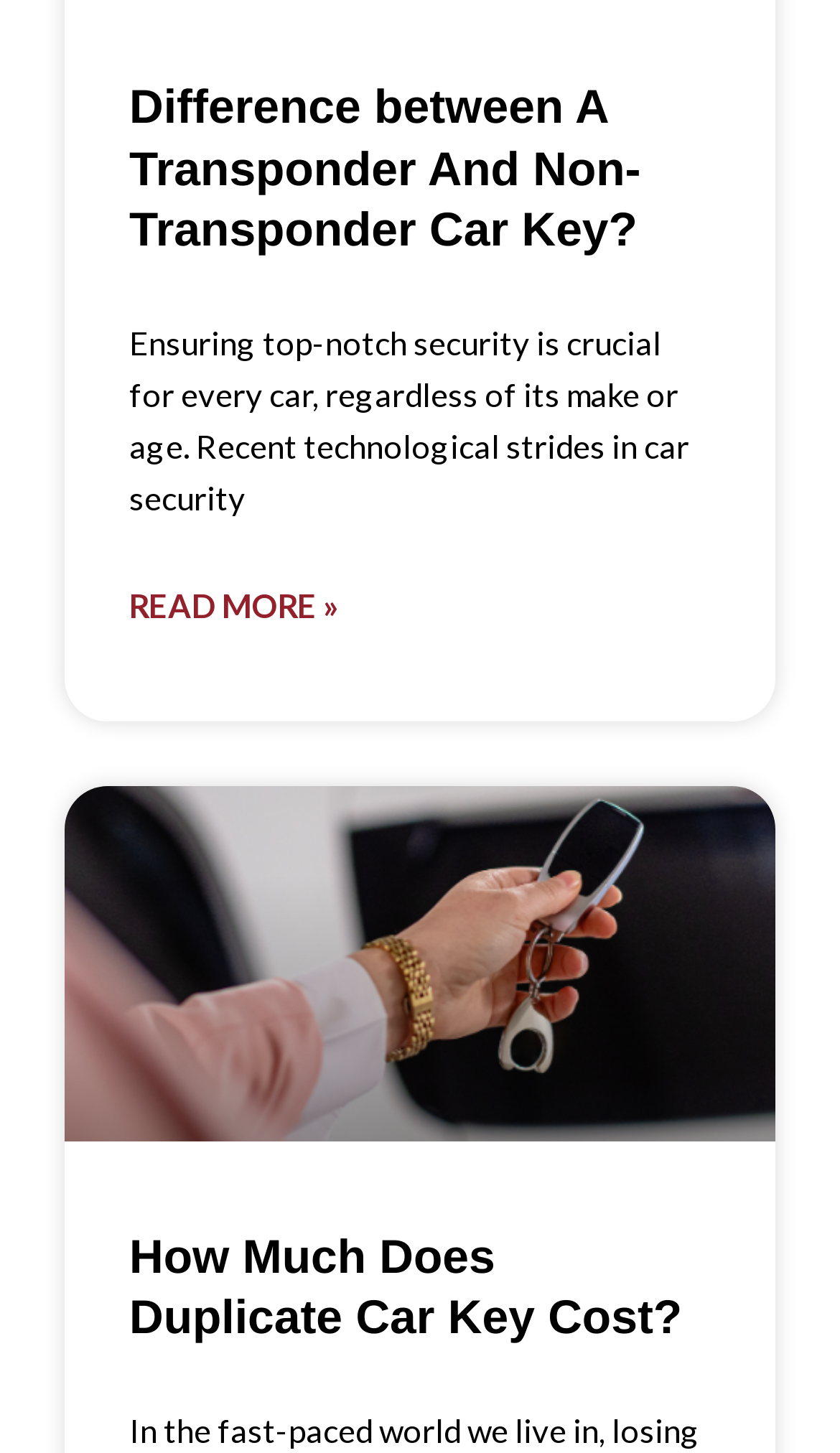How many links are there on the webpage?
Refer to the screenshot and answer in one word or phrase.

4